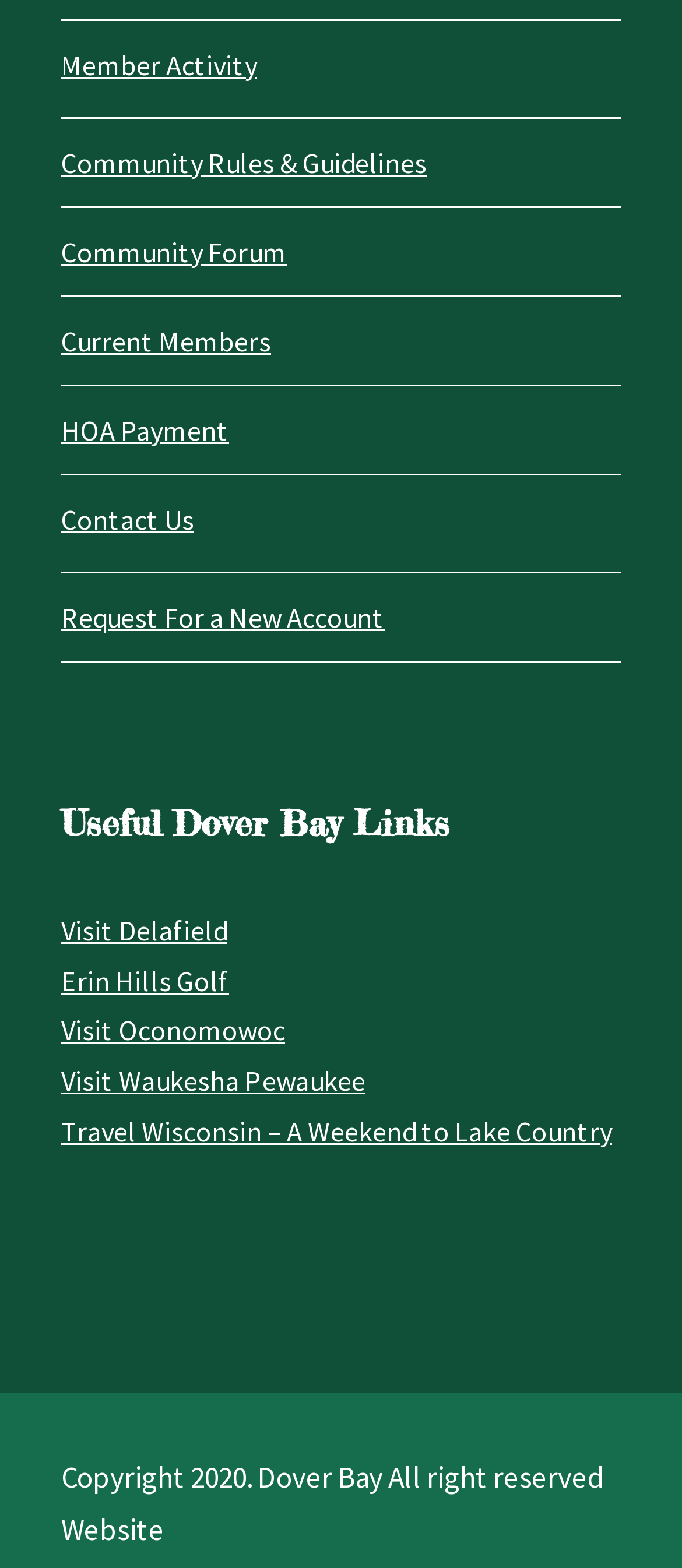How many links are there under 'Useful Dover Bay Links'?
Provide a fully detailed and comprehensive answer to the question.

The 'Useful Dover Bay Links' heading has five links underneath it, which are 'Visit Delafield', 'Erin Hills Golf', 'Visit Oconomowoc', 'Visit Waukesha Pewaukee', and 'Travel Wisconsin – A Weekend to Lake Country'.